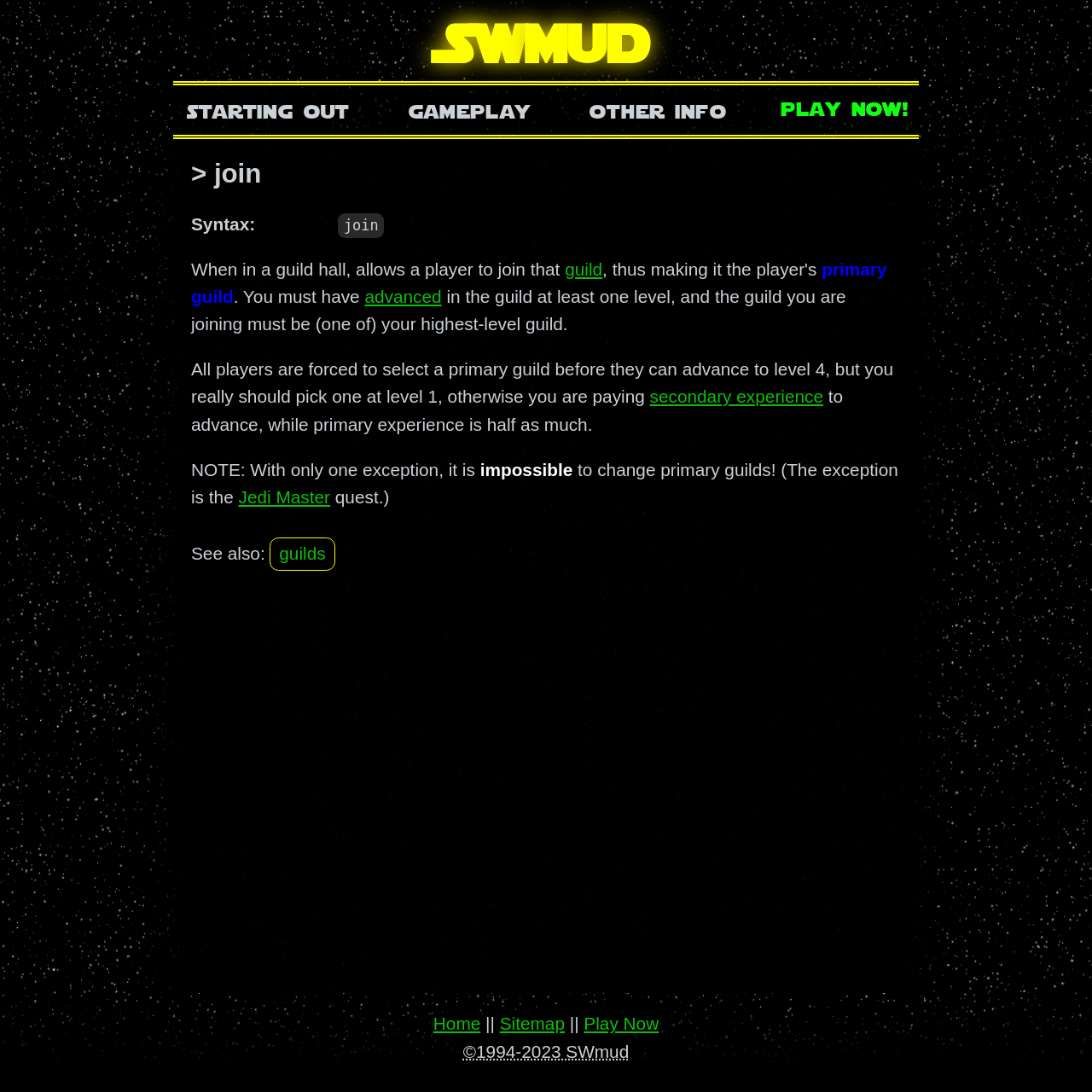What is the consequence of not selecting a primary guild at level 1?
From the details in the image, provide a complete and detailed answer to the question.

The webpage states that if a player does not select a primary guild at level 1, they will be paying secondary experience to advance, while primary experience is half as much.